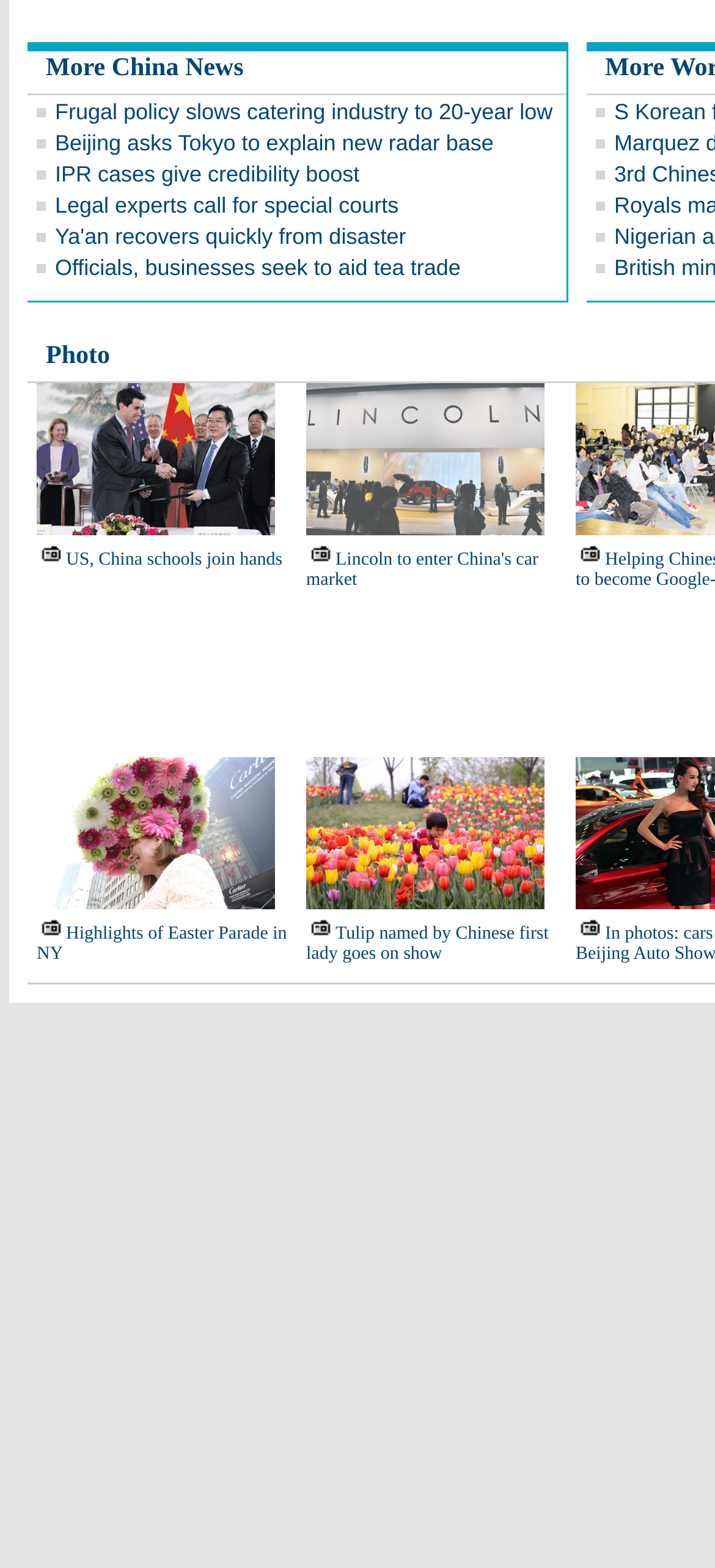Determine the coordinates of the bounding box for the clickable area needed to execute this instruction: "Read 'Frugal policy slows catering industry to 20-year low'".

[0.077, 0.063, 0.773, 0.08]